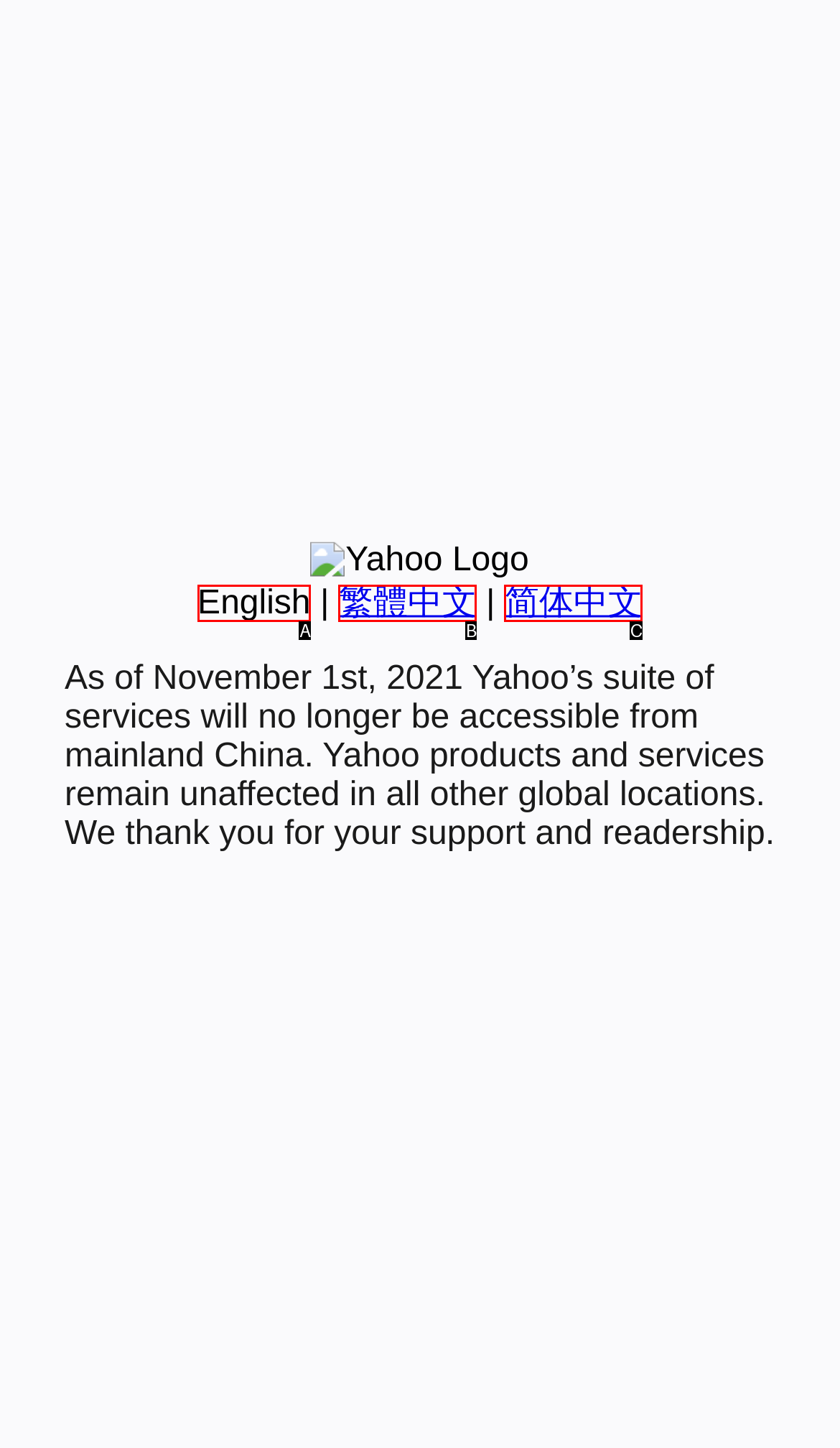Based on the provided element description: English, identify the best matching HTML element. Respond with the corresponding letter from the options shown.

A